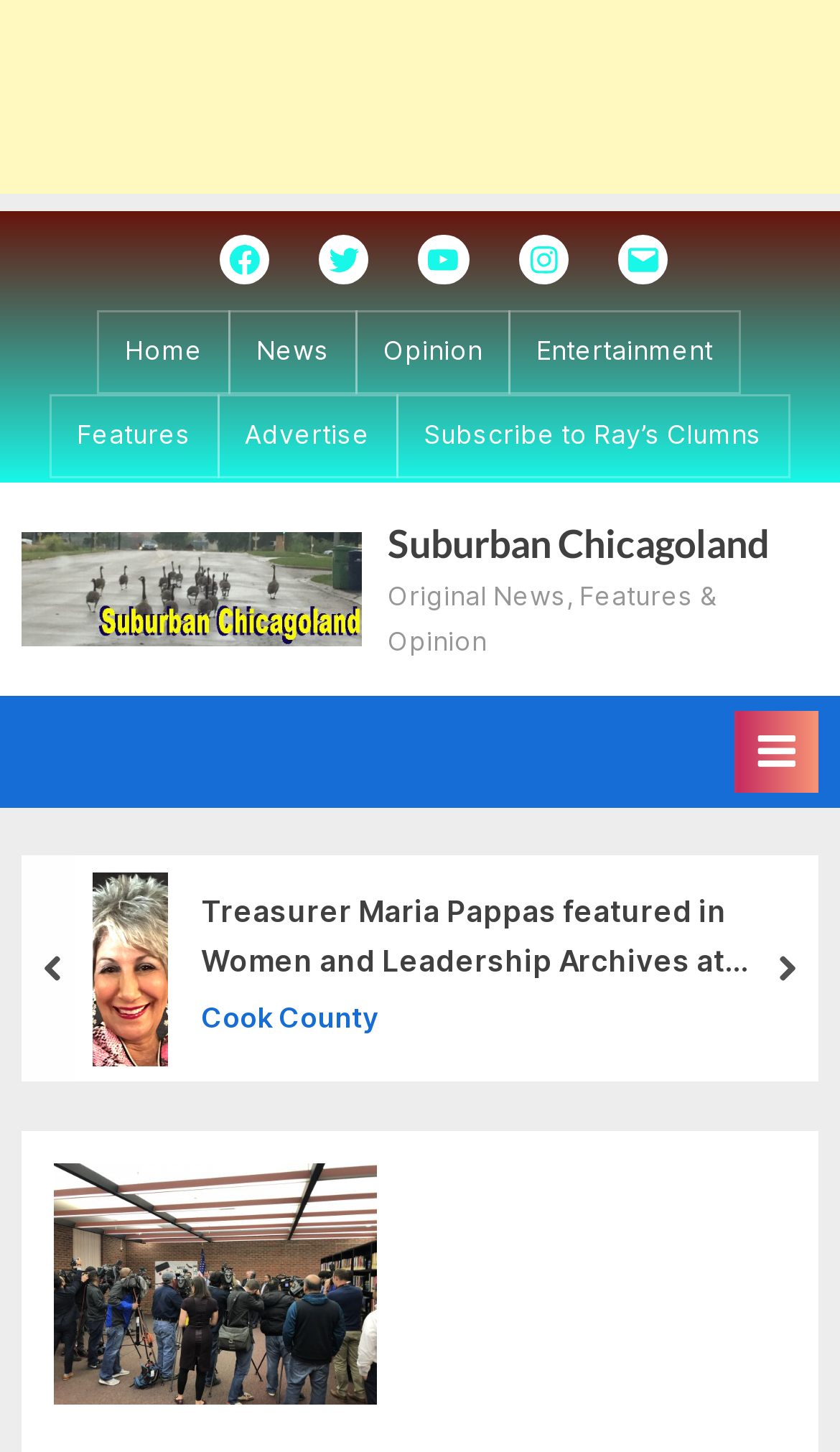Who is featured in the image?
Please respond to the question with a detailed and thorough explanation.

The image features Cook County Treasurer Maria Pappas, as indicated by the link text 'Cook County Treasurer Maria Pappas' associated with the image.